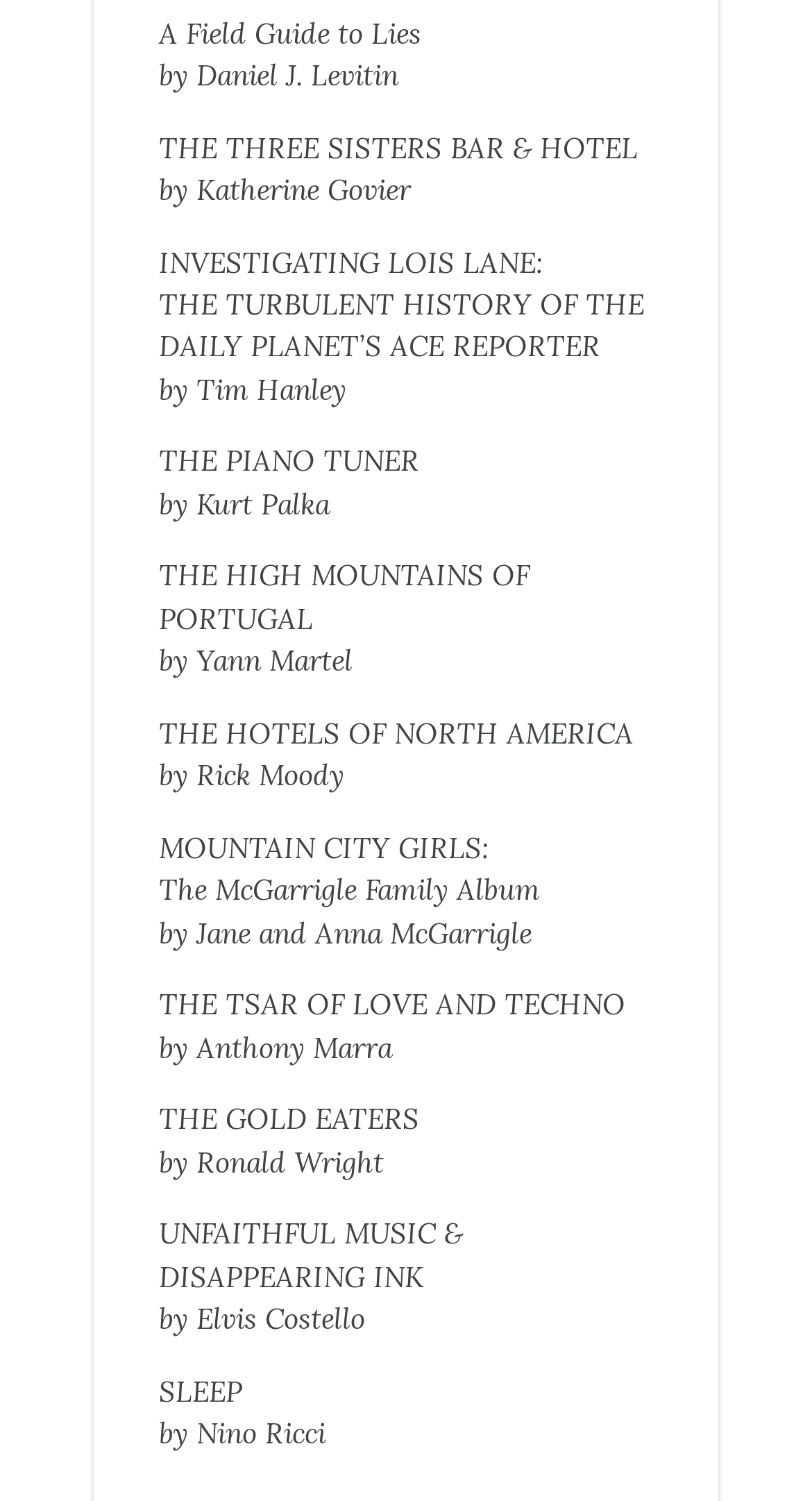Please identify the bounding box coordinates of the element I need to click to follow this instruction: "Read about THE THREE SISTERS BAR & HOTEL by Katherine Govier".

[0.196, 0.085, 0.786, 0.139]